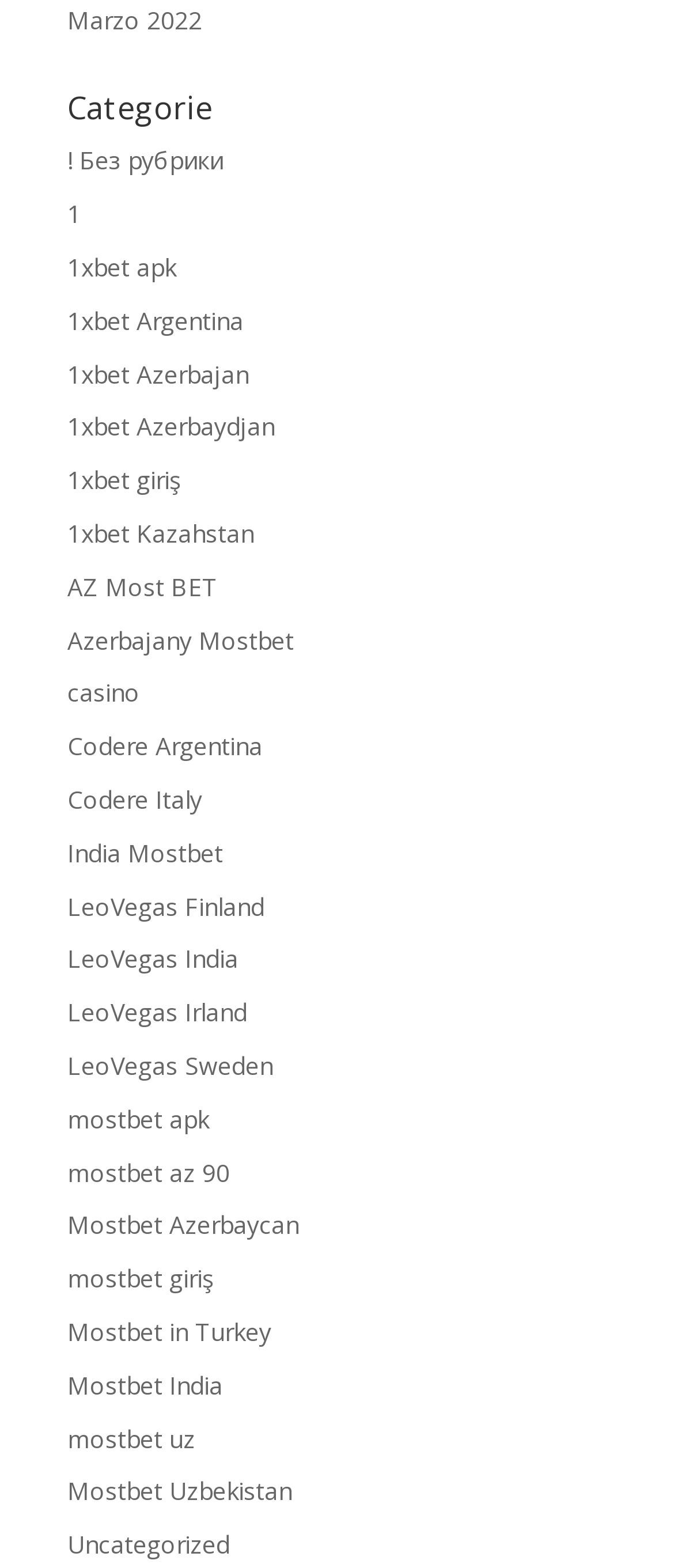Locate the bounding box coordinates of the clickable part needed for the task: "Click on the '1xbet apk' link".

[0.1, 0.16, 0.262, 0.181]